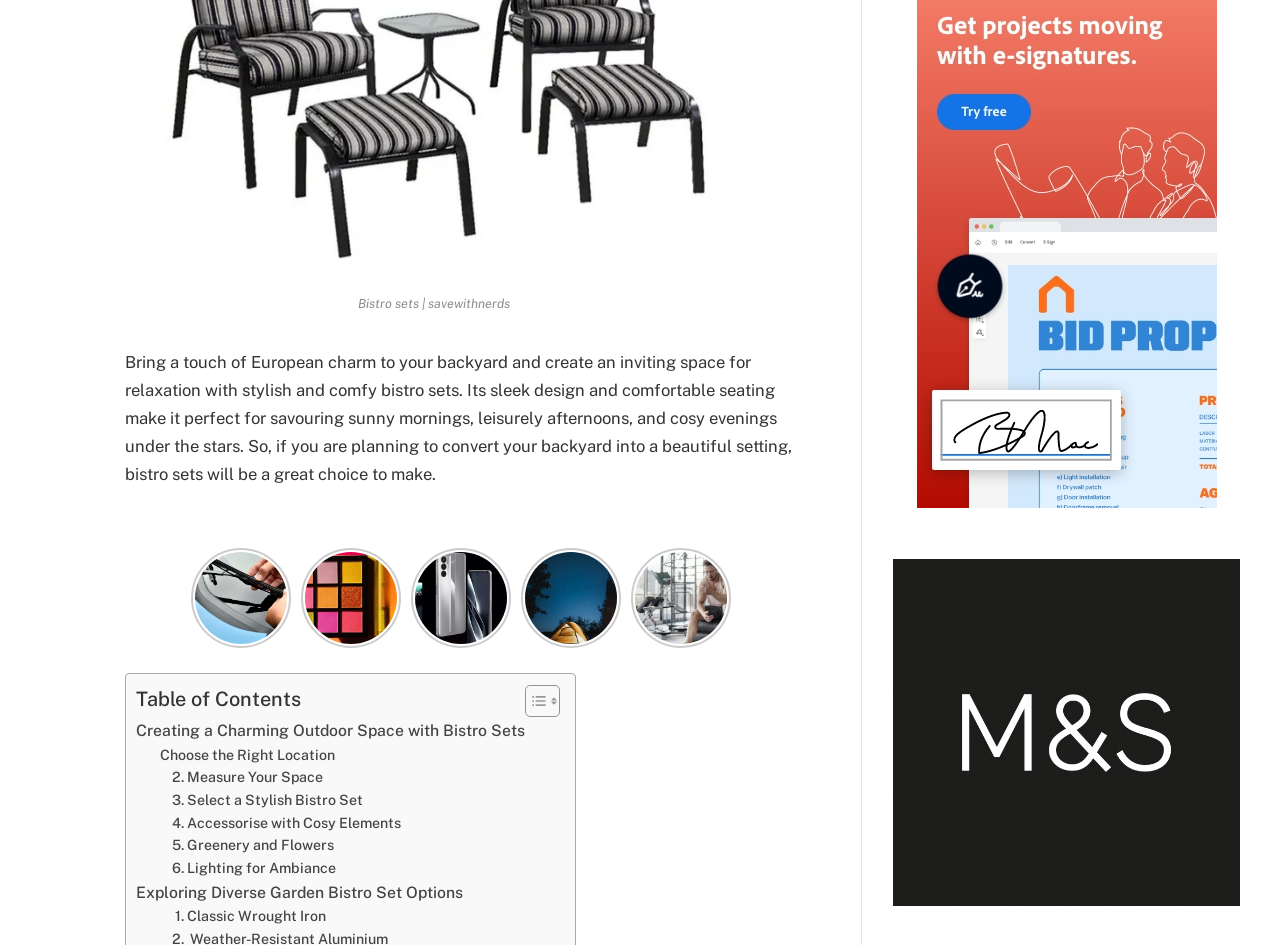Provide the bounding box for the UI element matching this description: "parent_node: Search for: name="query" placeholder="Search"".

None